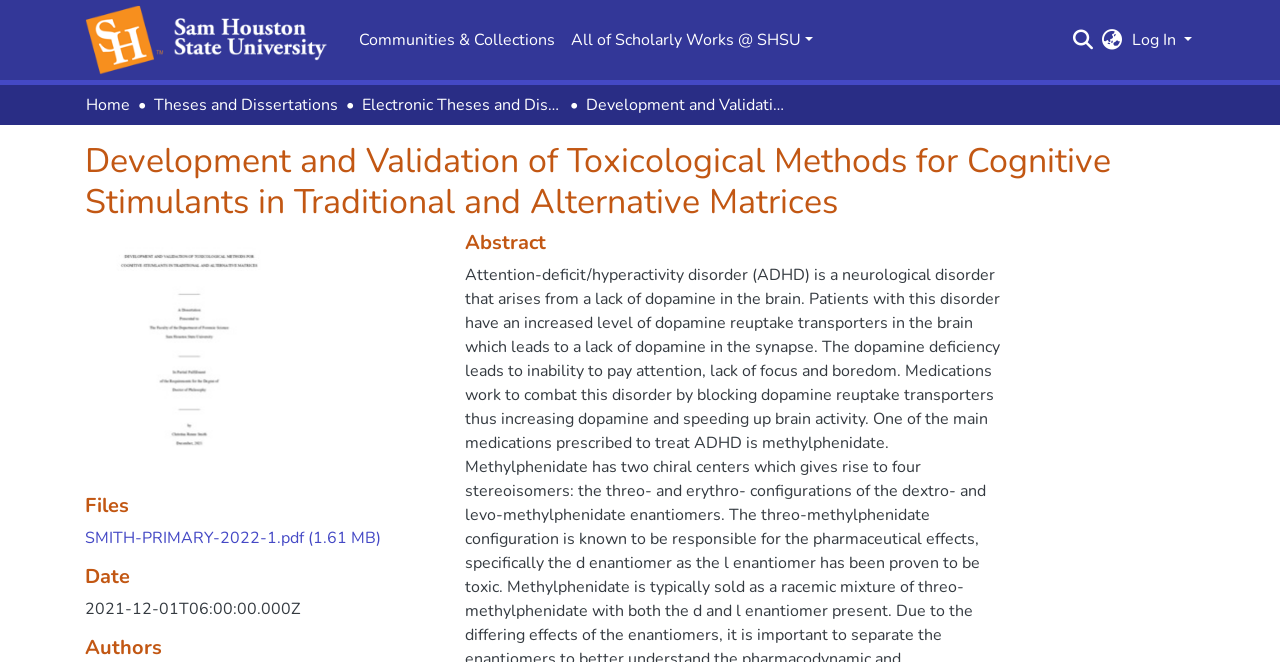Could you determine the bounding box coordinates of the clickable element to complete the instruction: "Search for scholarly works"? Provide the coordinates as four float numbers between 0 and 1, i.e., [left, top, right, bottom].

[0.833, 0.03, 0.856, 0.088]